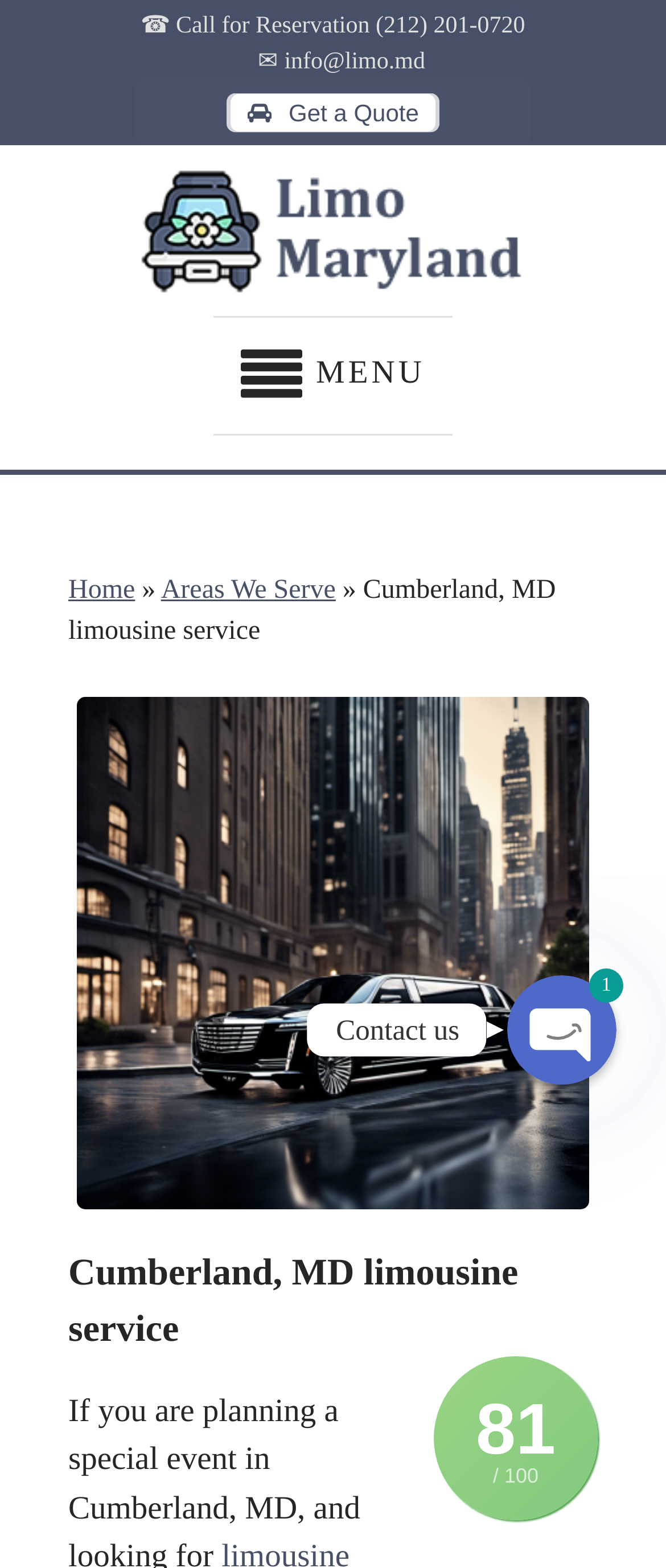Find the bounding box coordinates corresponding to the UI element with the description: "Get a Quote". The coordinates should be formatted as [left, top, right, bottom], with values as floats between 0 and 1.

[0.346, 0.06, 0.654, 0.084]